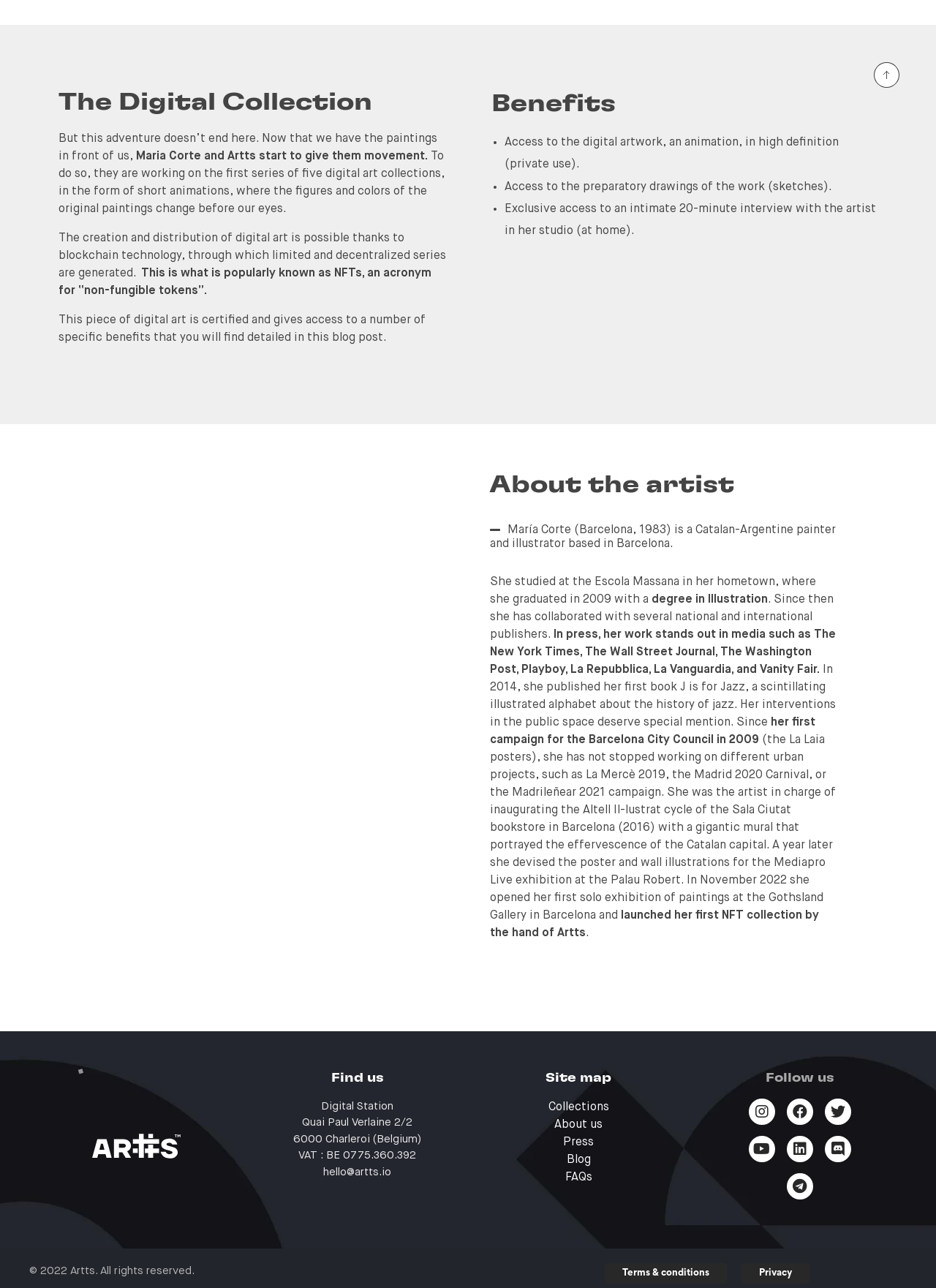Identify the bounding box coordinates of the specific part of the webpage to click to complete this instruction: "View the site map".

[0.5, 0.832, 0.736, 0.841]